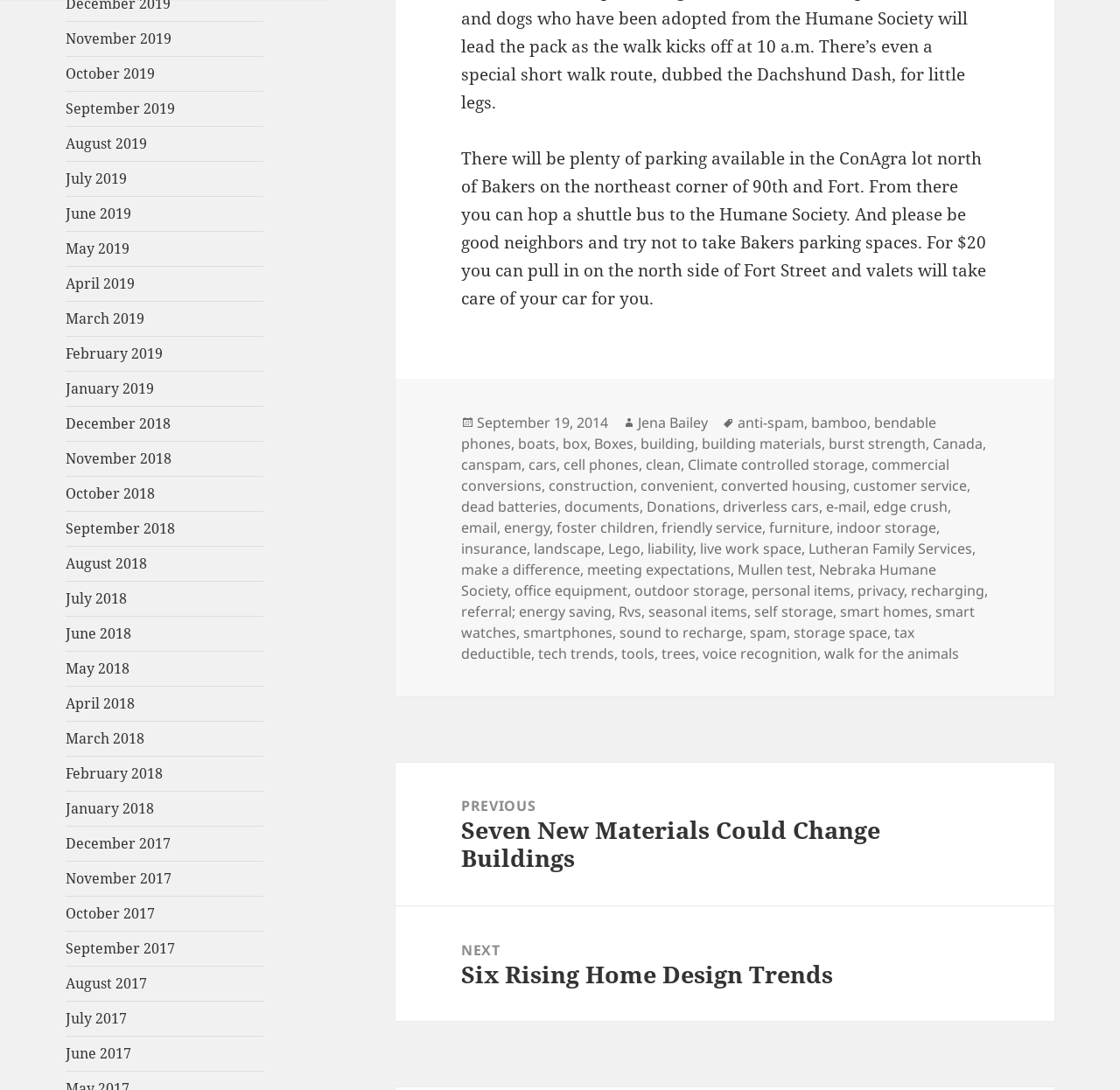Please identify the coordinates of the bounding box for the clickable region that will accomplish this instruction: "Check the author of the article".

[0.57, 0.379, 0.632, 0.397]